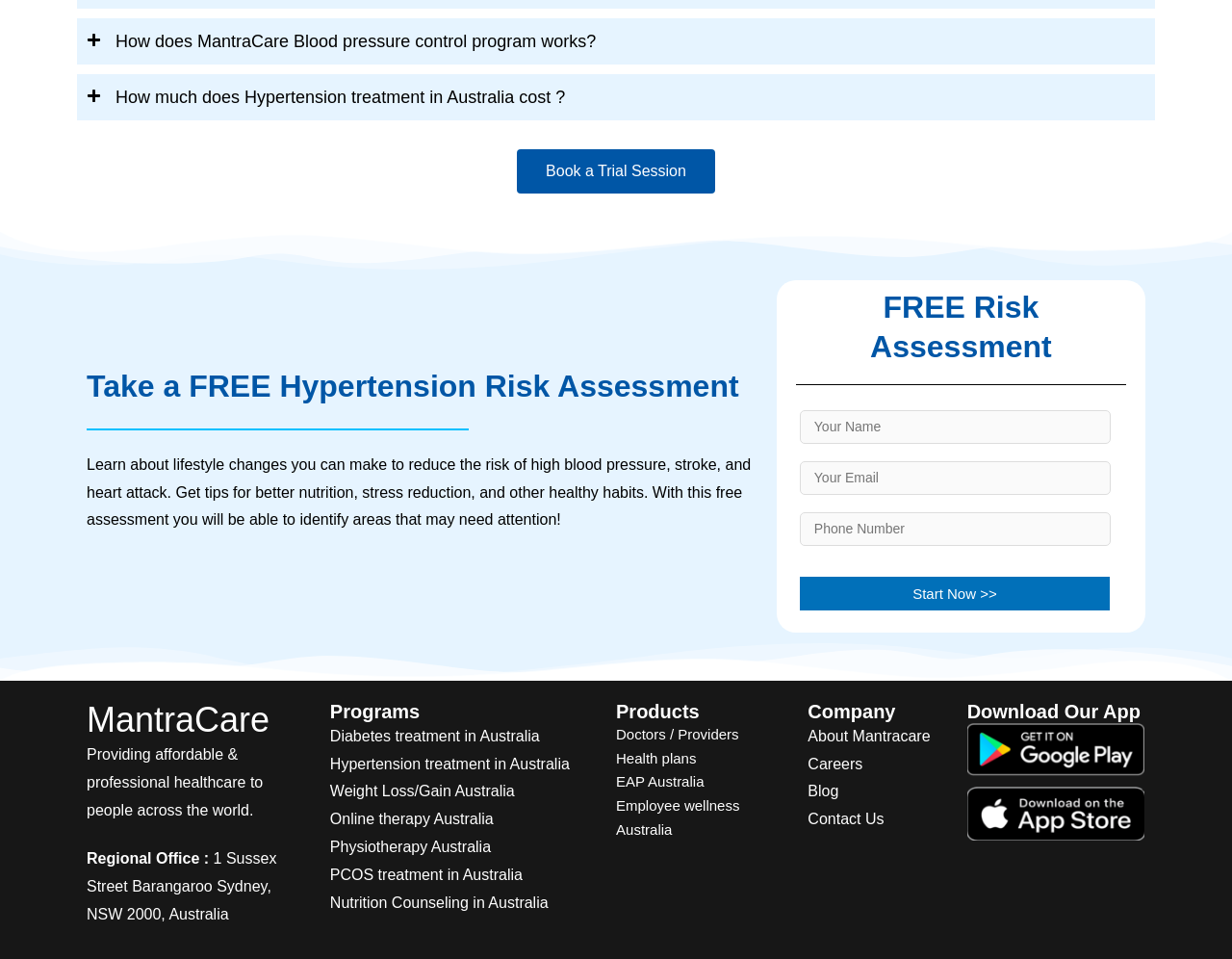How many textboxes are there in the FREE Risk Assessment section?
Look at the screenshot and give a one-word or phrase answer.

3